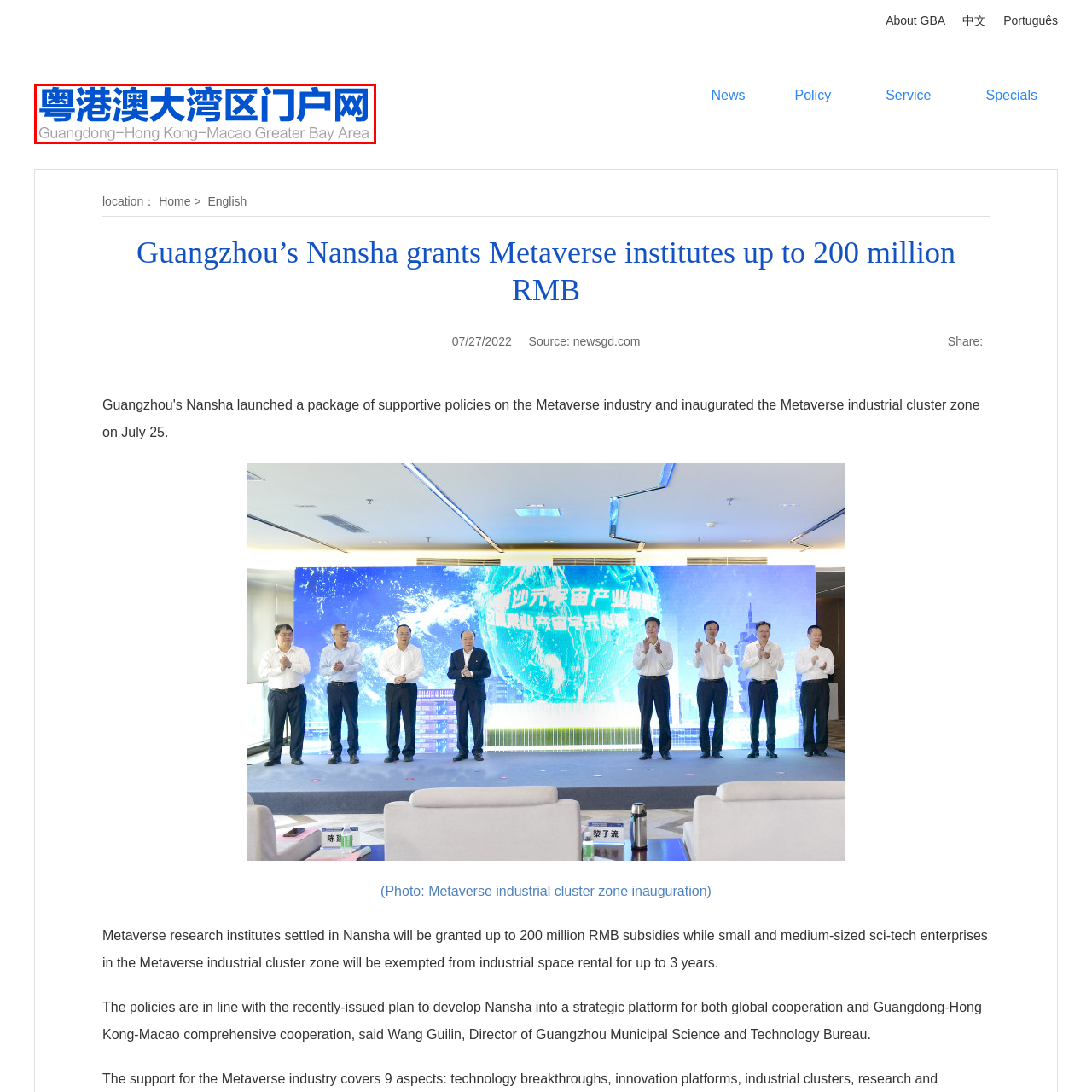Observe the image segment inside the red bounding box and answer concisely with a single word or phrase: What is the significance of the Greater Bay Area?

Facilitating economic growth and innovation